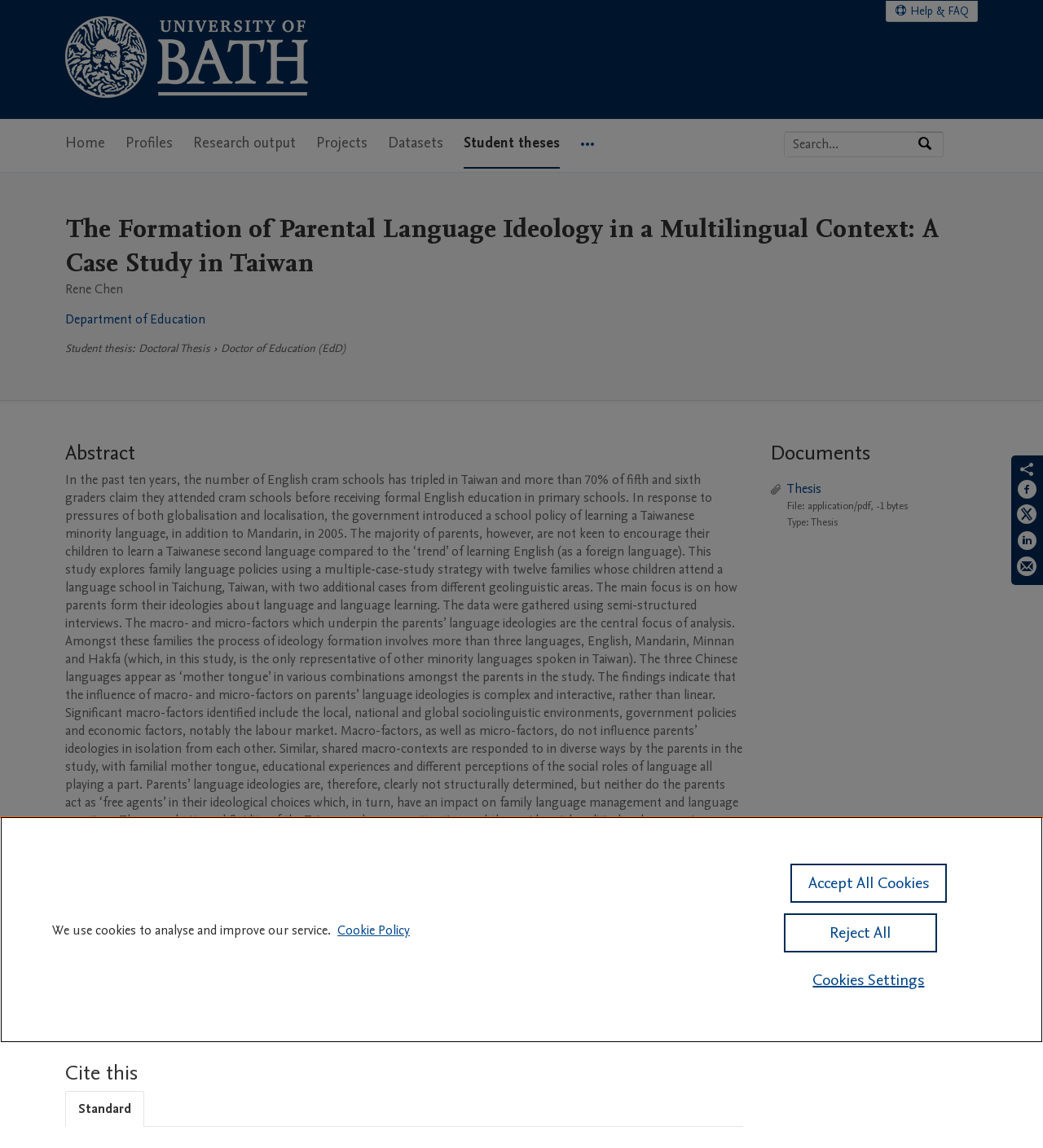What is the date of award of the thesis?
Please give a well-detailed answer to the question.

The date of award is mentioned in the table below the abstract, in the row 'Date of Award'.